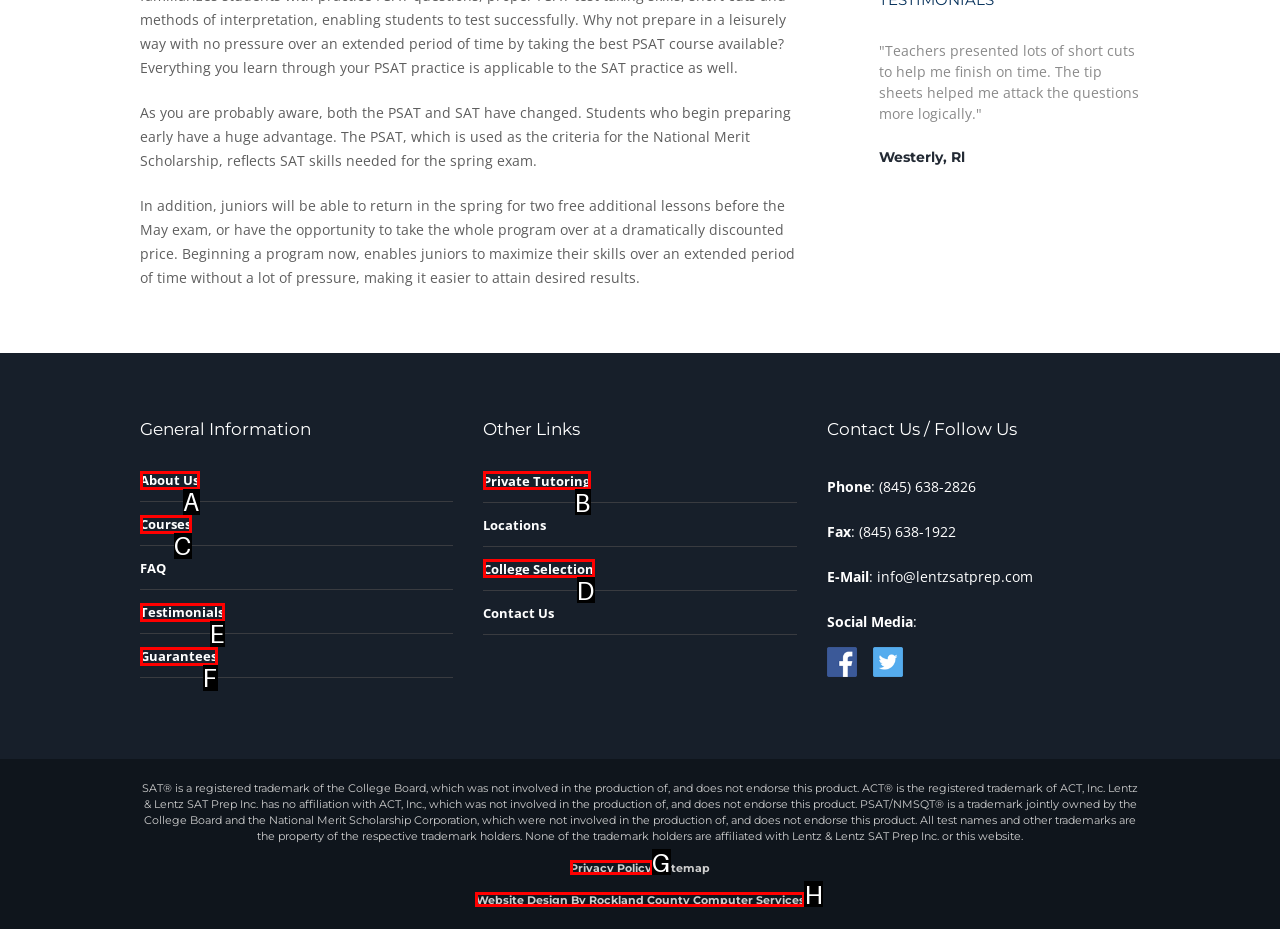Tell me the letter of the HTML element that best matches the description: Privacy Policy from the provided options.

G